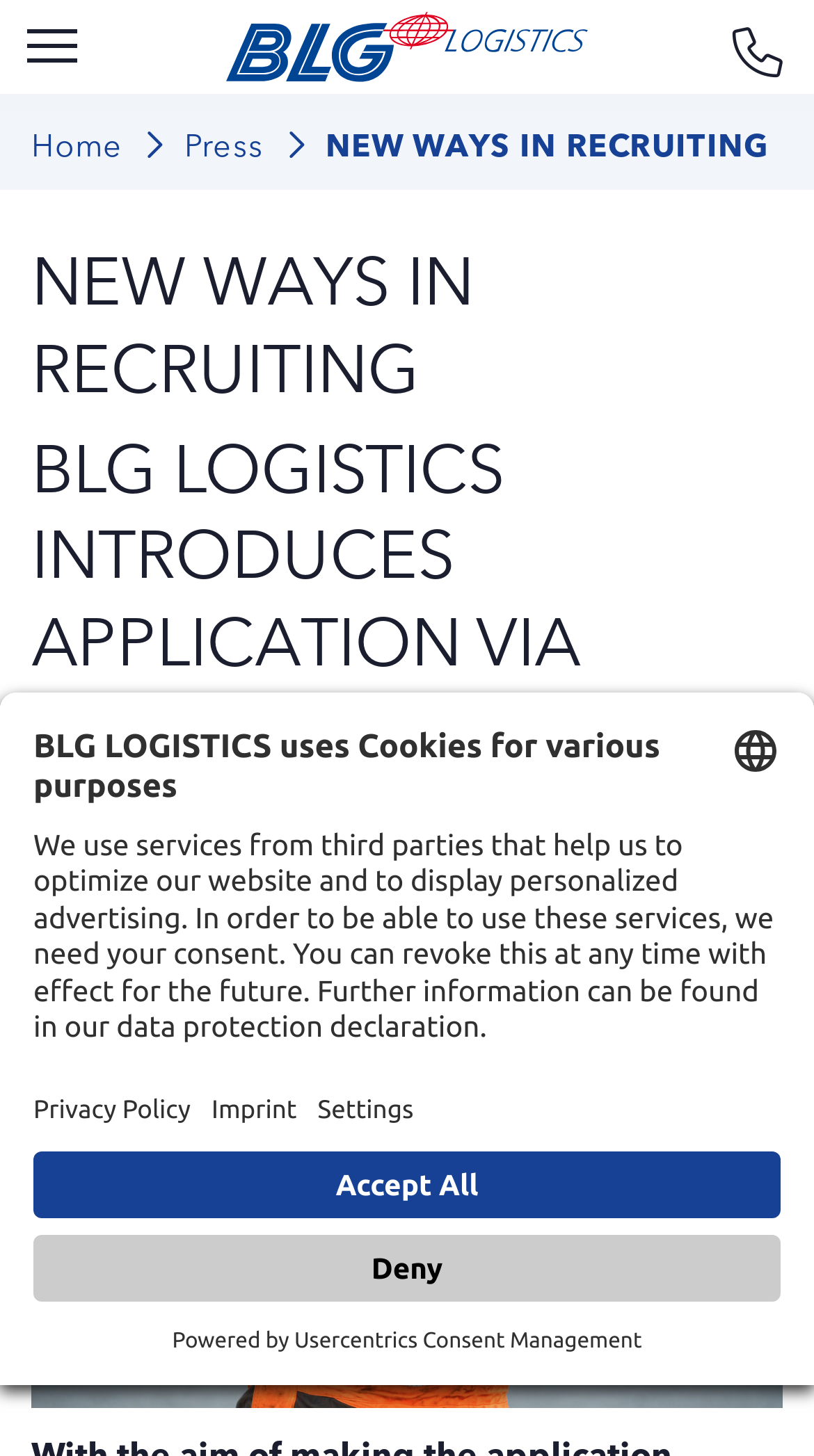Using the element description Imprint, predict the bounding box coordinates for the UI element. Provide the coordinates in (top-left x, top-left y, bottom-right x, bottom-right y) format with values ranging from 0 to 1.

[0.26, 0.747, 0.365, 0.773]